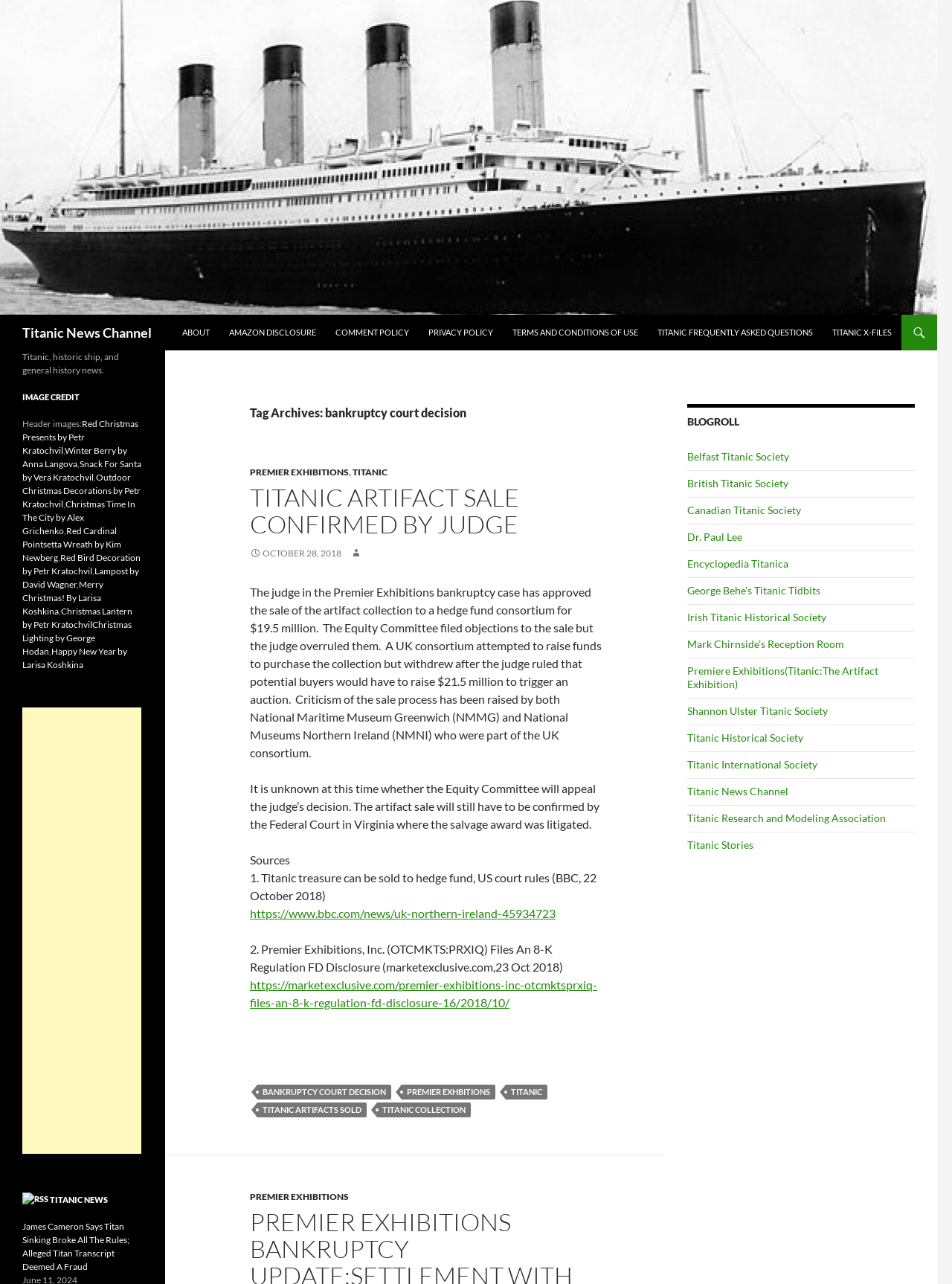Give a concise answer of one word or phrase to the question: 
What is the name of the news channel?

Titanic News Channel